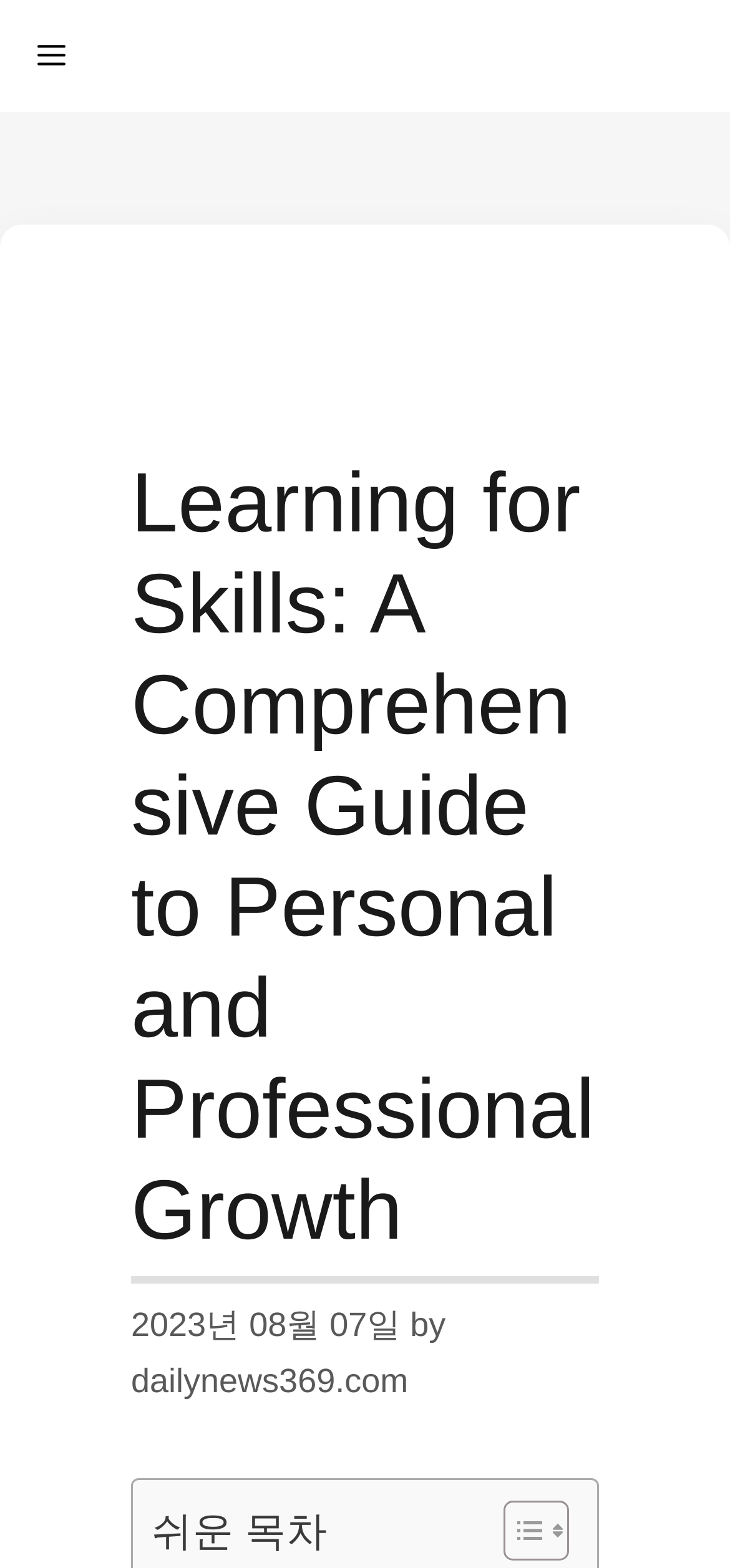Reply to the question with a single word or phrase:
What is the purpose of the button with the icon?

Toggle Table of Content